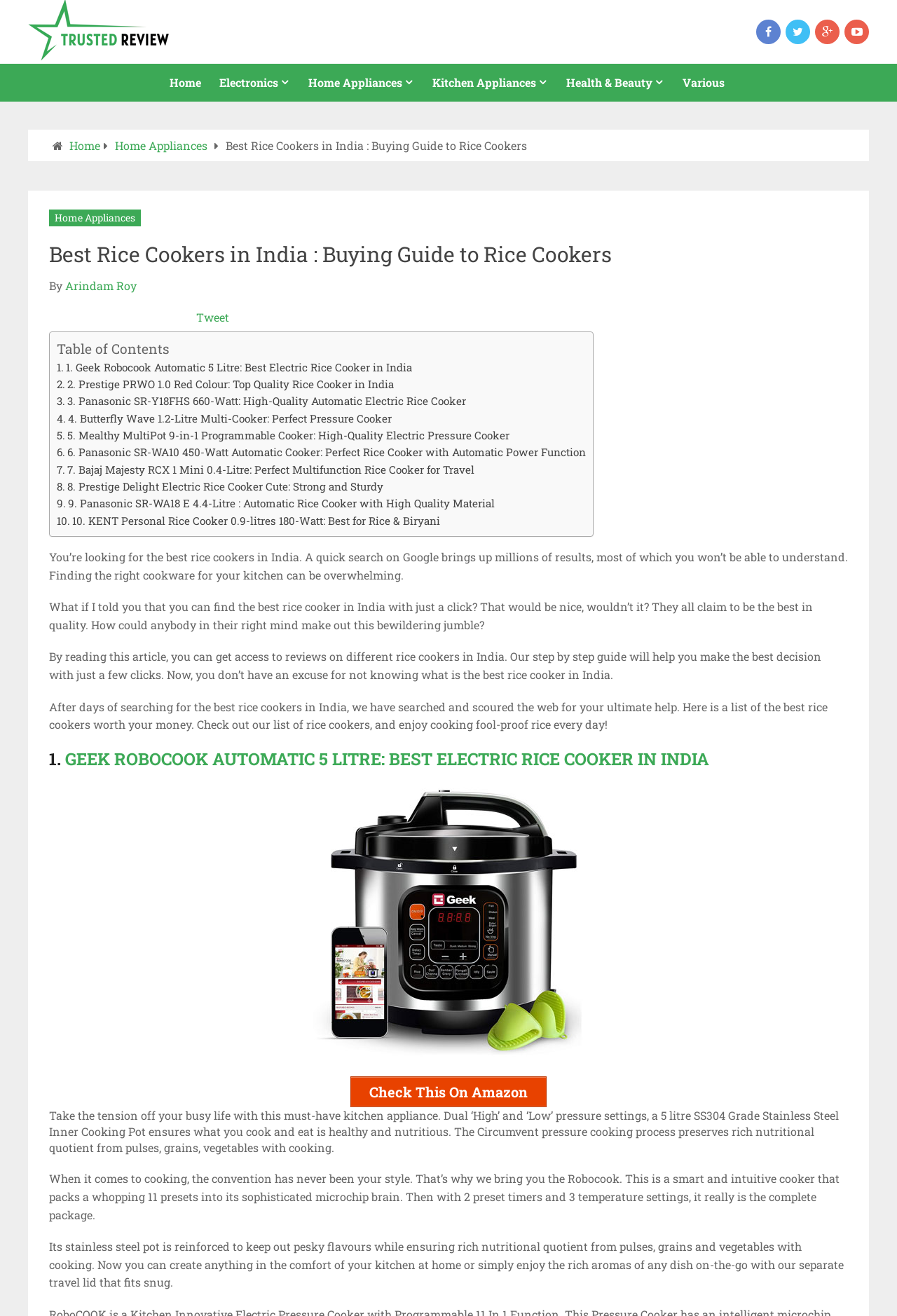Locate and extract the text of the main heading on the webpage.

Best Rice Cookers in India : Buying Guide to Rice Cookers